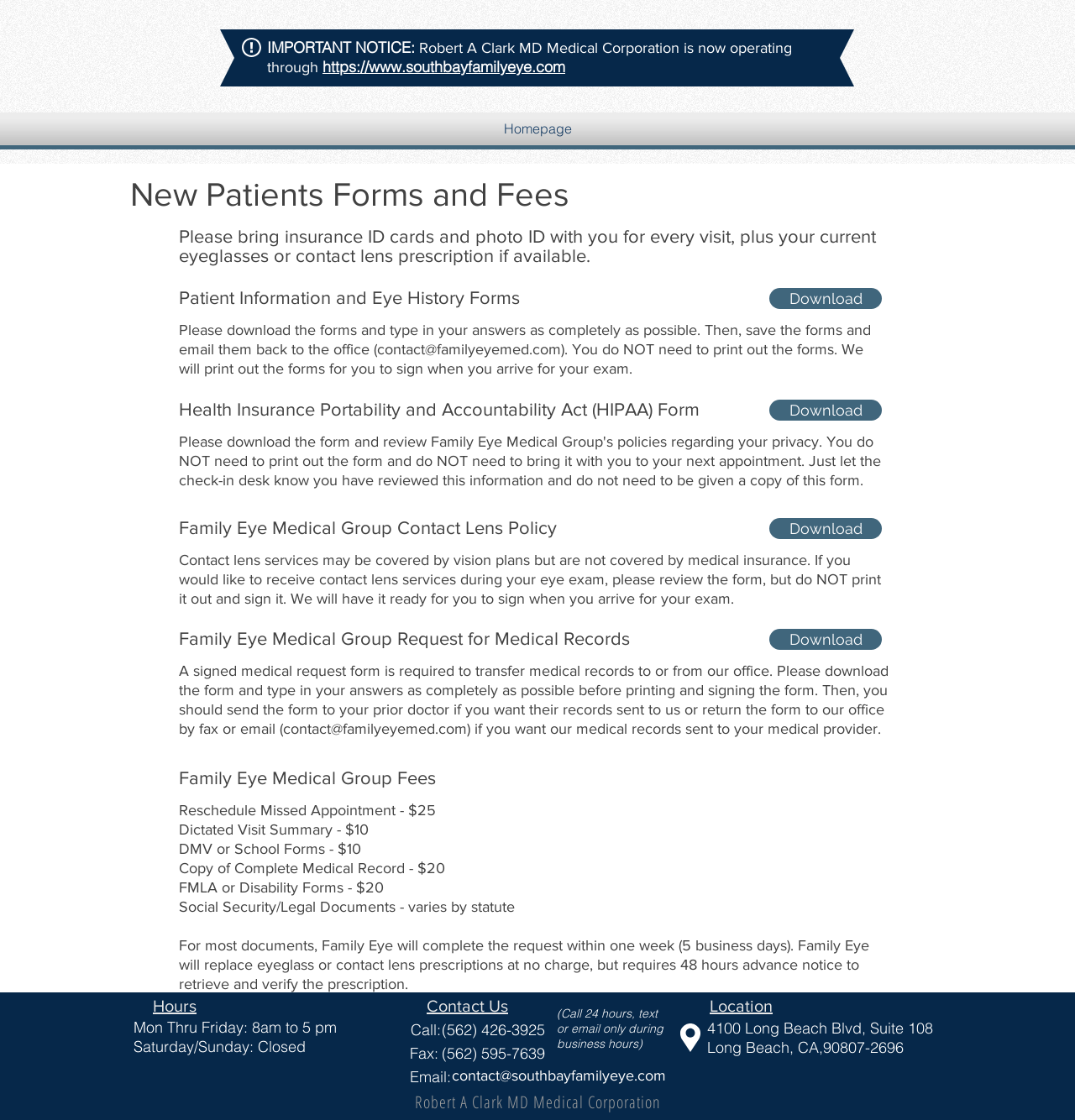Please determine the bounding box of the UI element that matches this description: https://www.southbayfamilyeye.com. The coordinates should be given as (top-left x, top-left y, bottom-right x, bottom-right y), with all values between 0 and 1.

[0.3, 0.054, 0.526, 0.067]